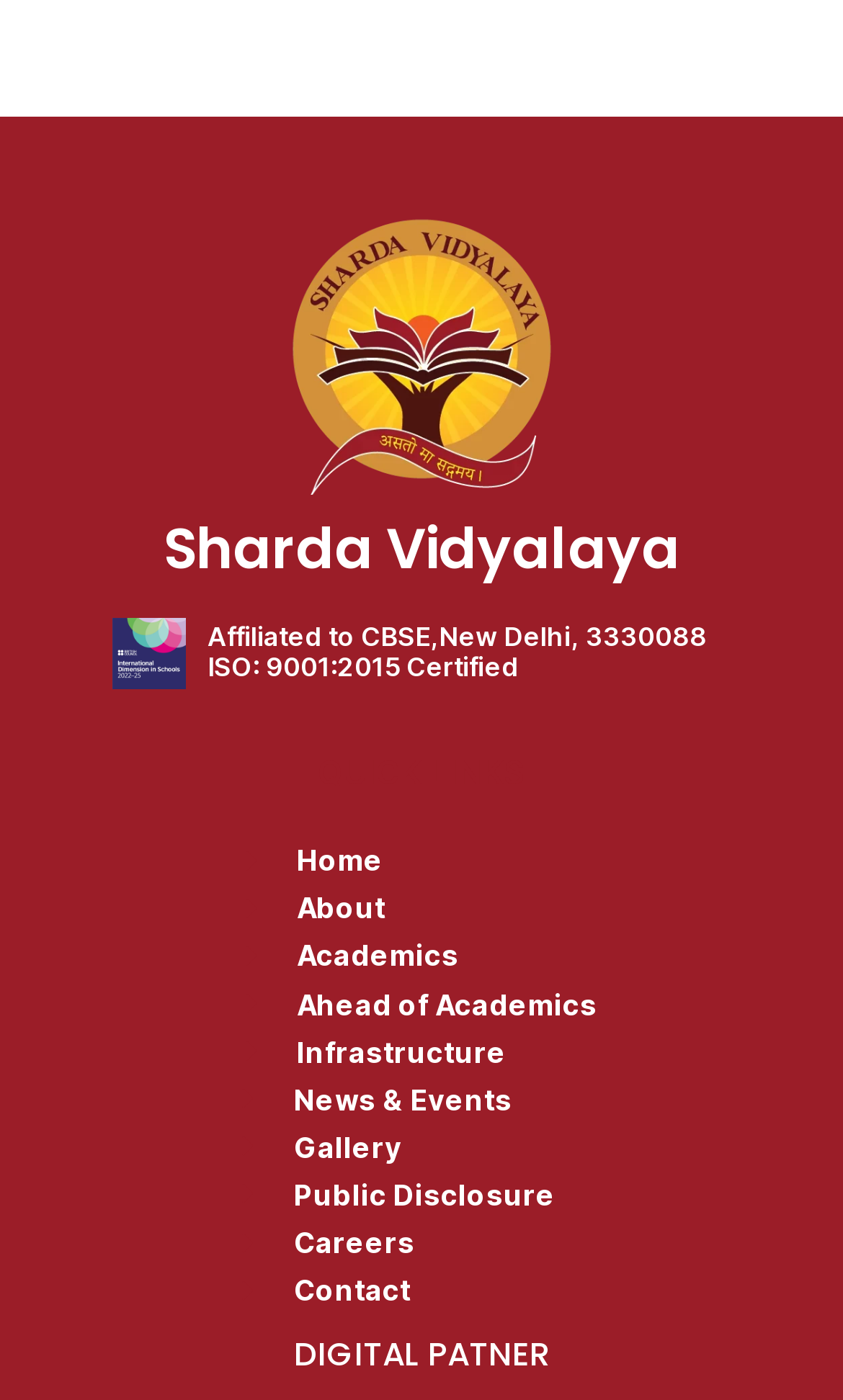Reply to the question with a single word or phrase:
What is the first quick link?

Home